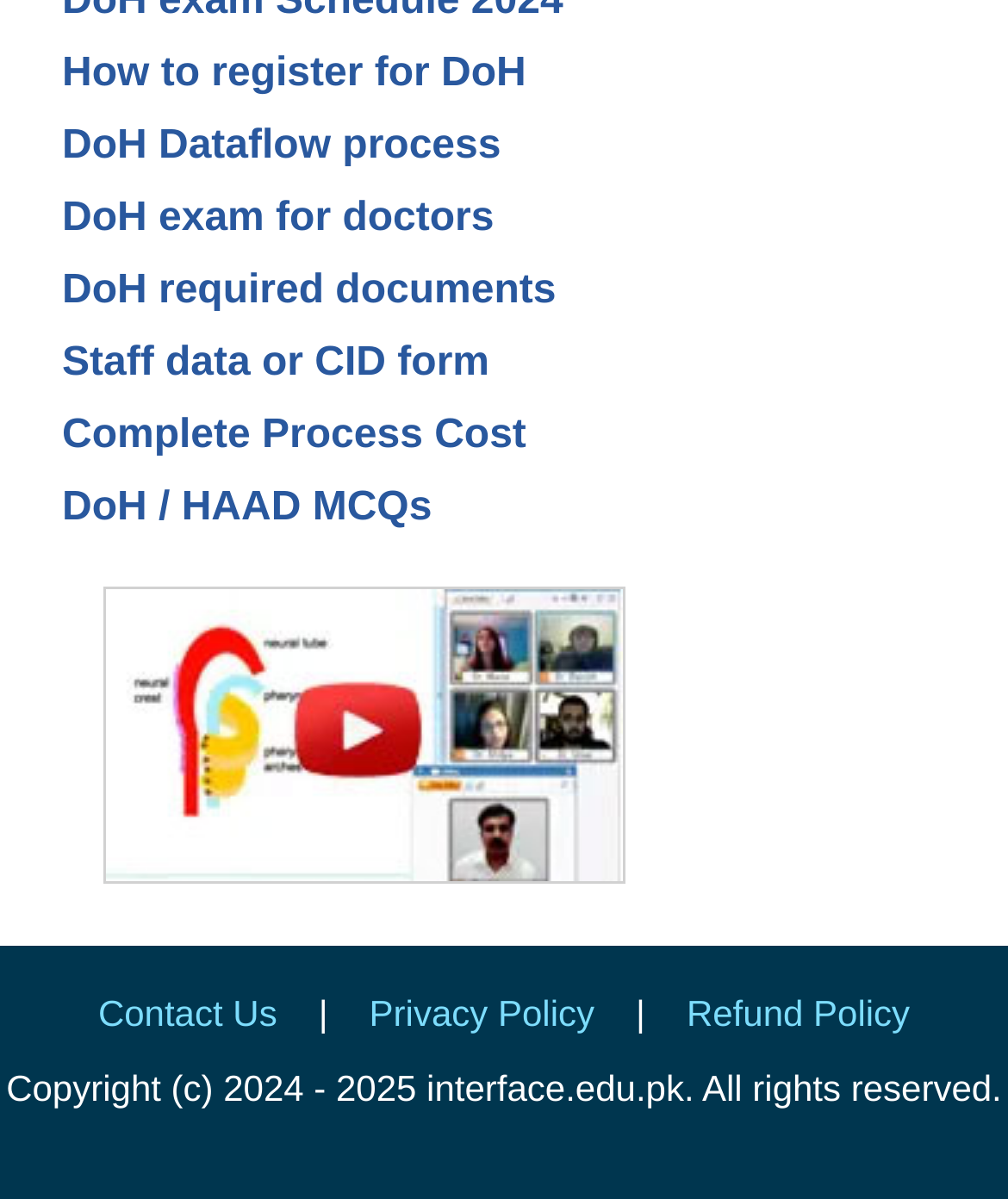Select the bounding box coordinates of the element I need to click to carry out the following instruction: "View DoH exam for doctors".

[0.062, 0.163, 0.49, 0.199]